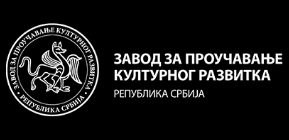Based on the image, provide a detailed and complete answer to the question: 
What is the tone reflected by the color scheme?

The striking black and white color scheme of the emblem emphasizes a professional and academic tone, reflecting the institute's commitment to cultural research and development.